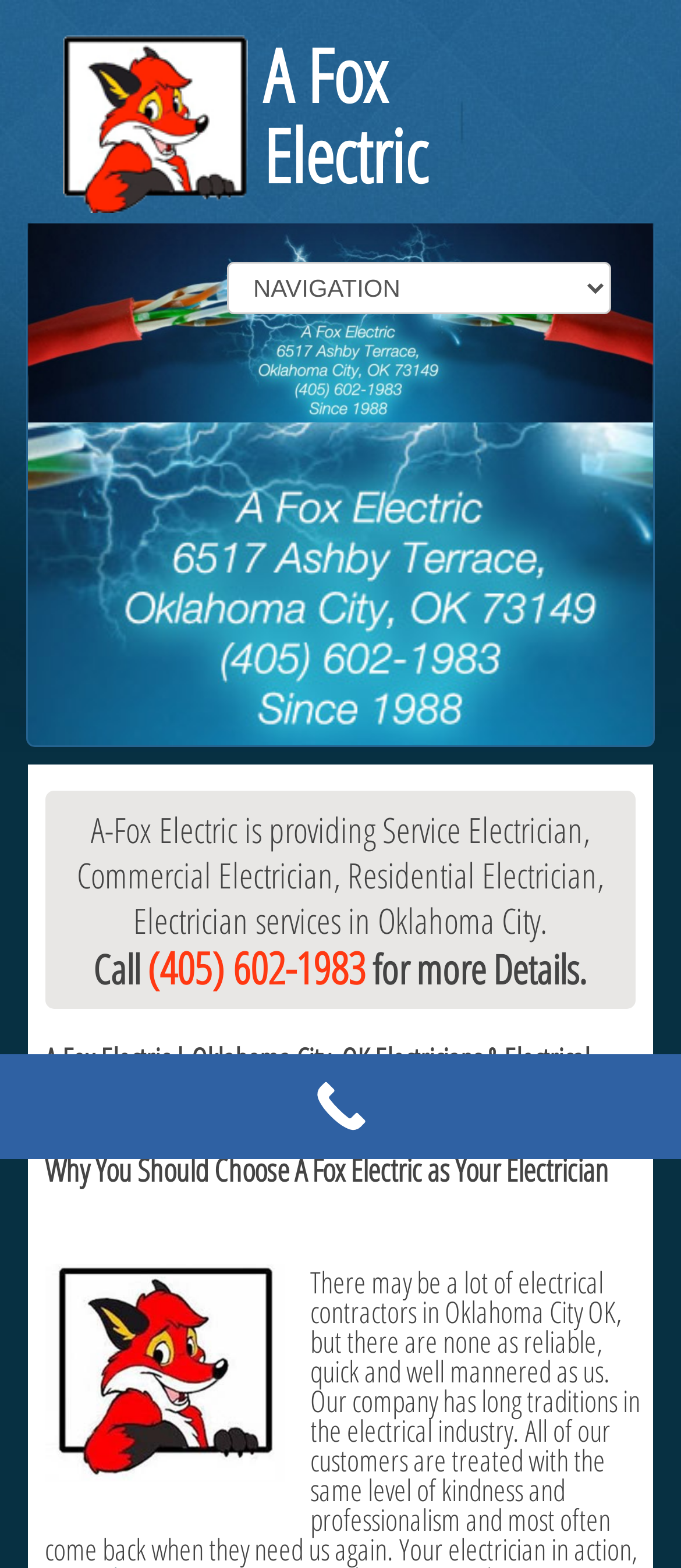What is the name of the company? Please answer the question using a single word or phrase based on the image.

A Fox Electric